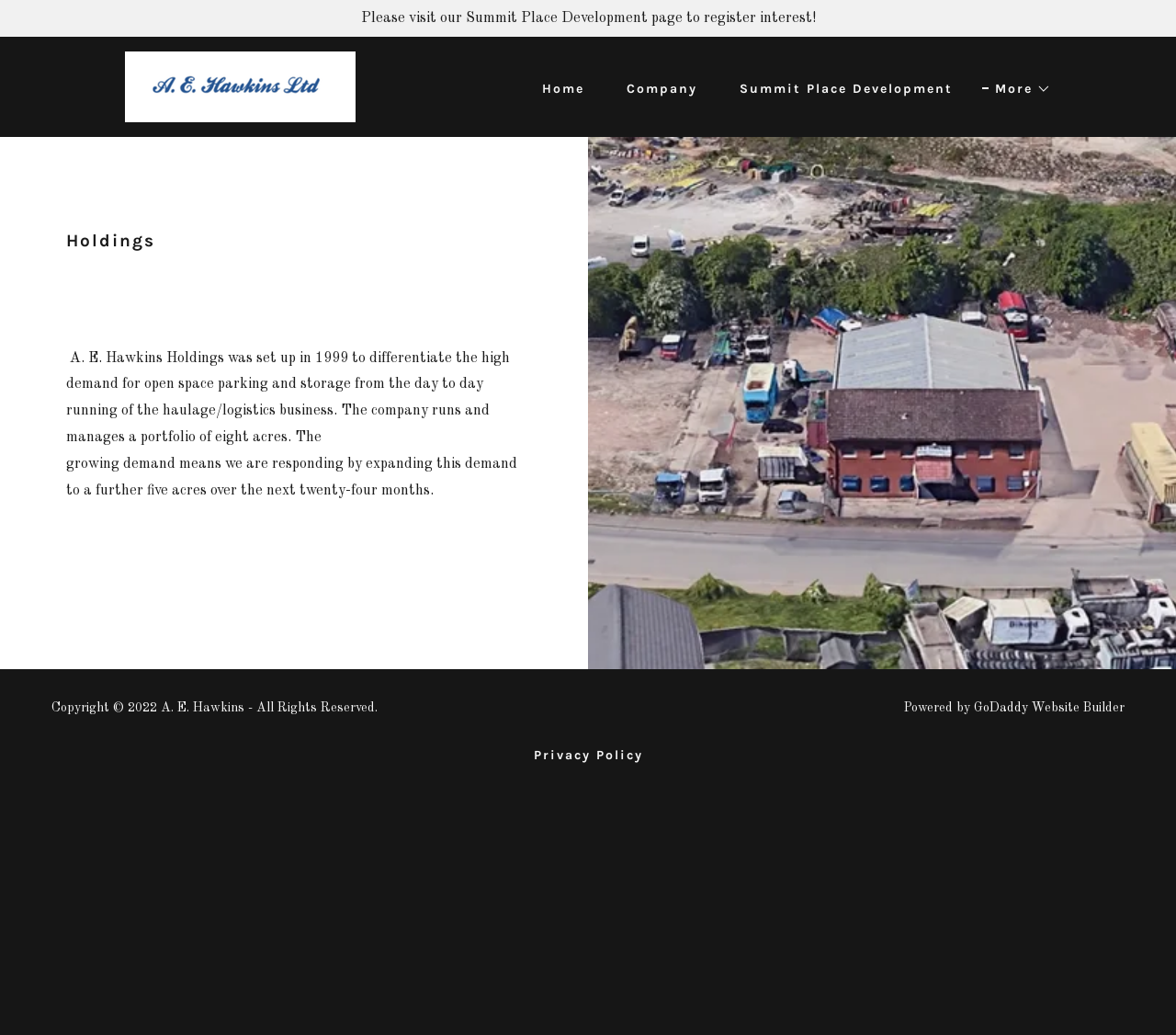What is the company planning to do in the next 24 months?
Using the image, provide a concise answer in one word or a short phrase.

Expand to five more acres